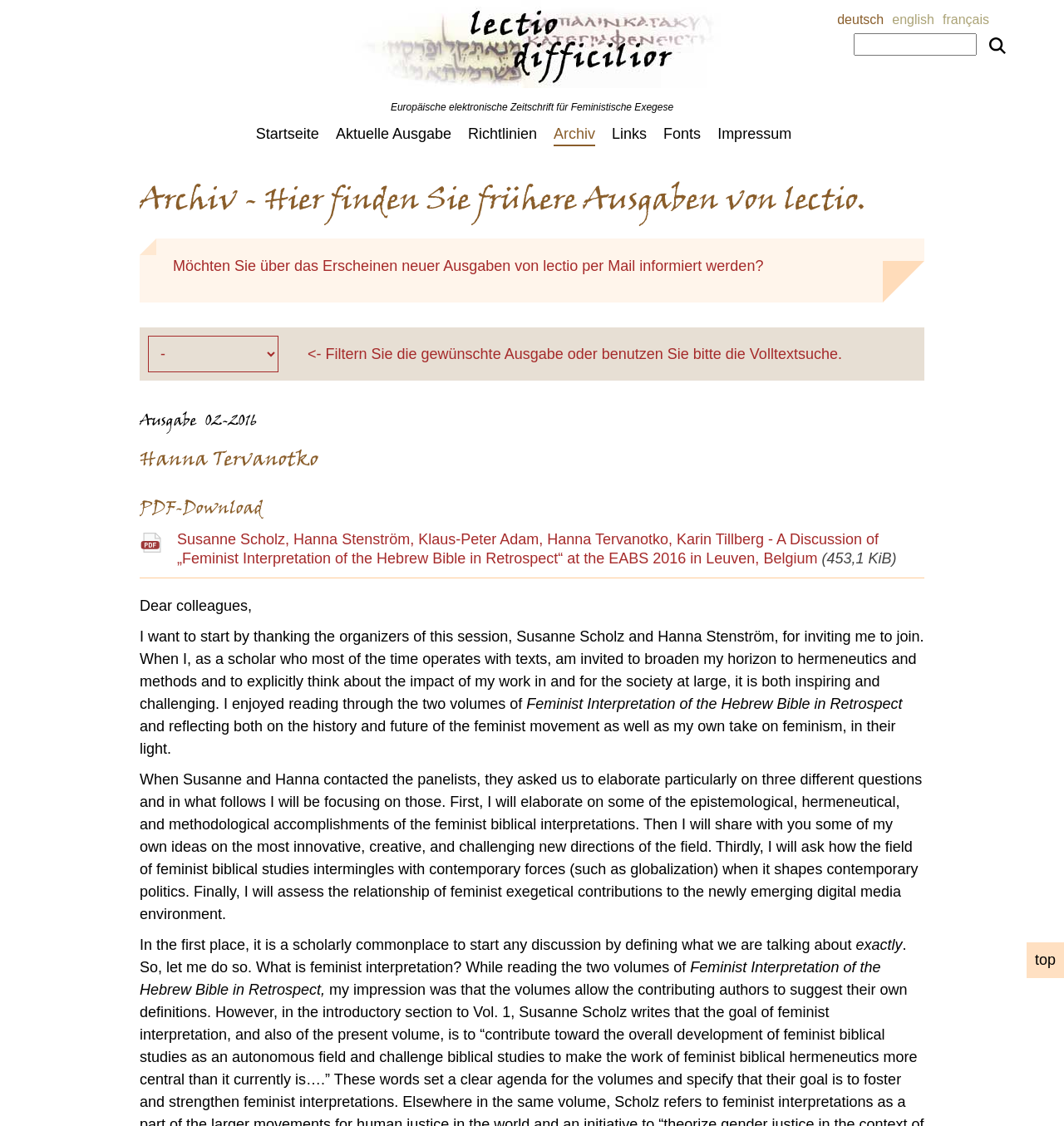Indicate the bounding box coordinates of the clickable region to achieve the following instruction: "Navigate to the start page."

[0.241, 0.111, 0.3, 0.128]